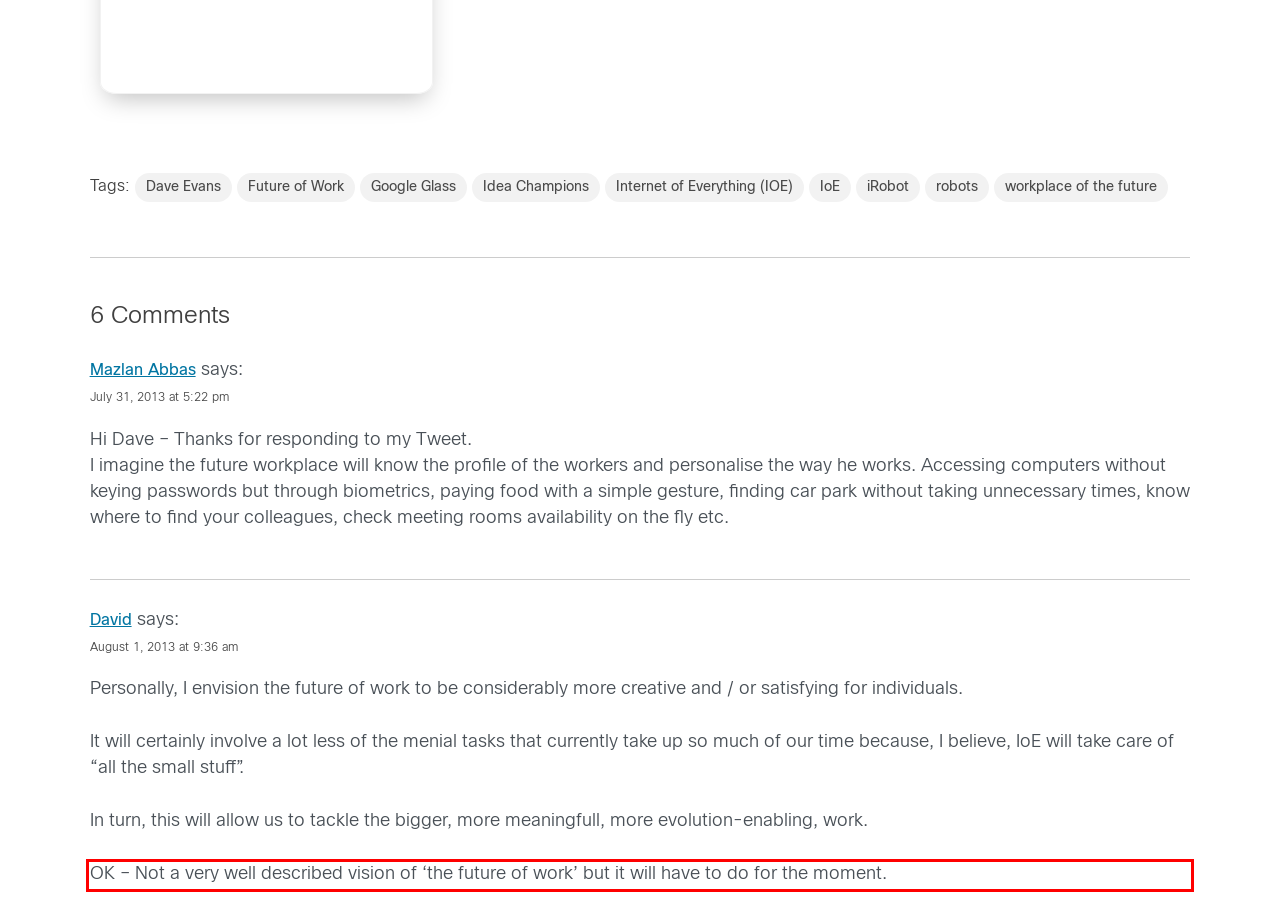Observe the screenshot of the webpage, locate the red bounding box, and extract the text content within it.

OK – Not a very well described vision of ‘the future of work’ but it will have to do for the moment.